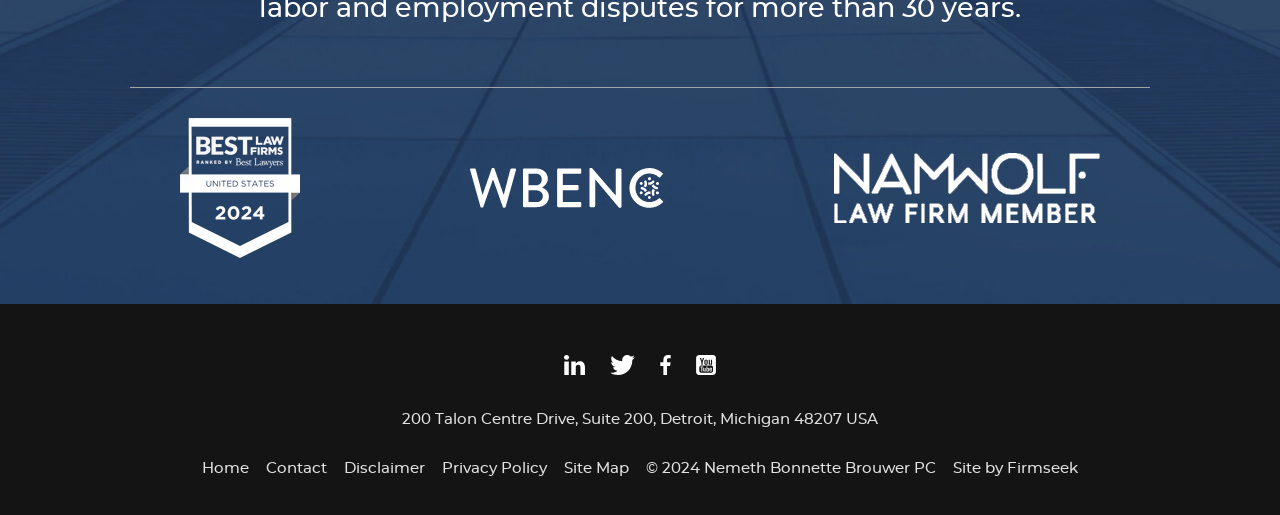Locate the bounding box coordinates of the element's region that should be clicked to carry out the following instruction: "Go to Contact". The coordinates need to be four float numbers between 0 and 1, i.e., [left, top, right, bottom].

[0.208, 0.895, 0.256, 0.925]